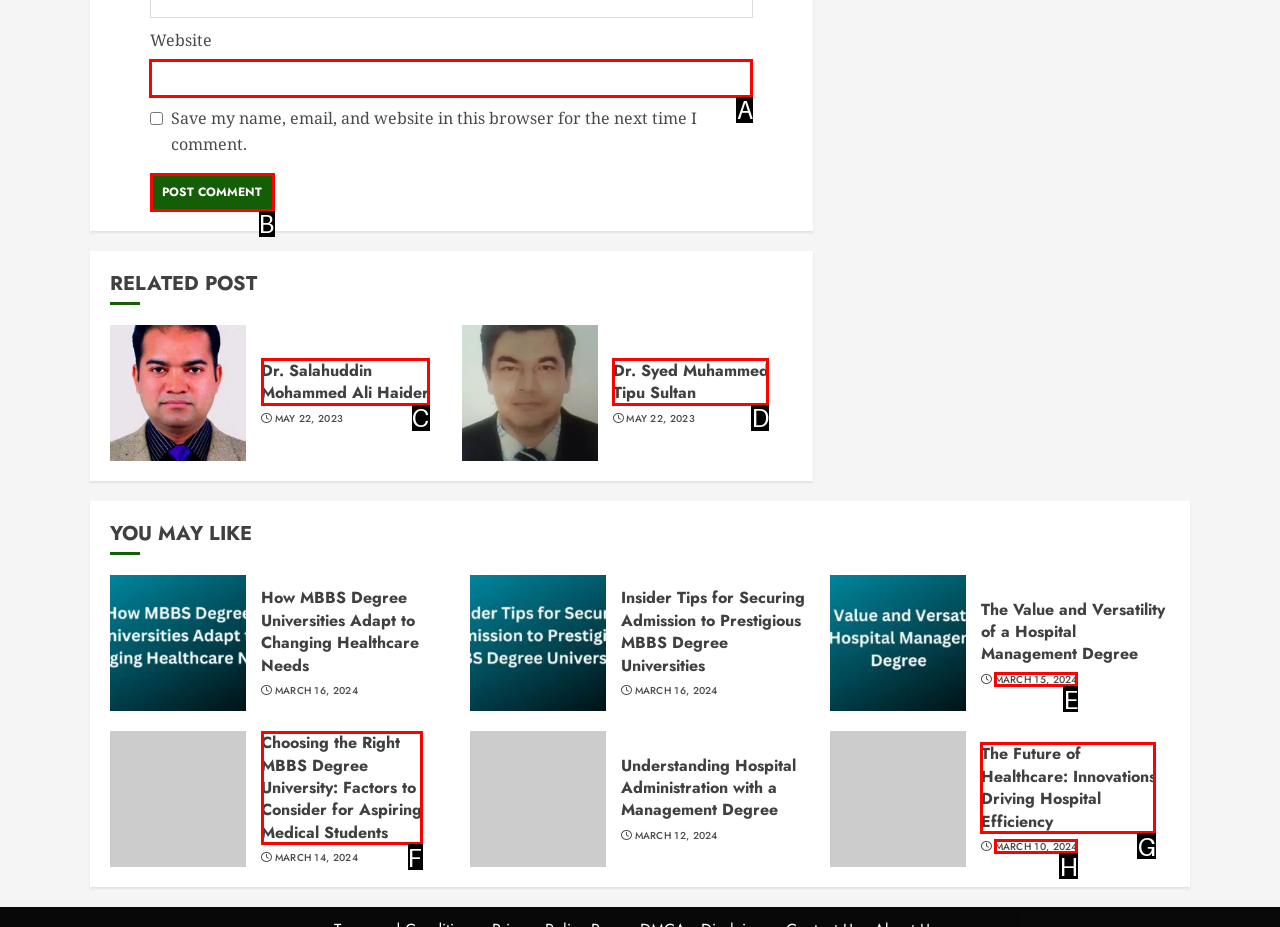Determine which UI element I need to click to achieve the following task: Read 'You May Also Like' Provide your answer as the letter of the selected option.

None